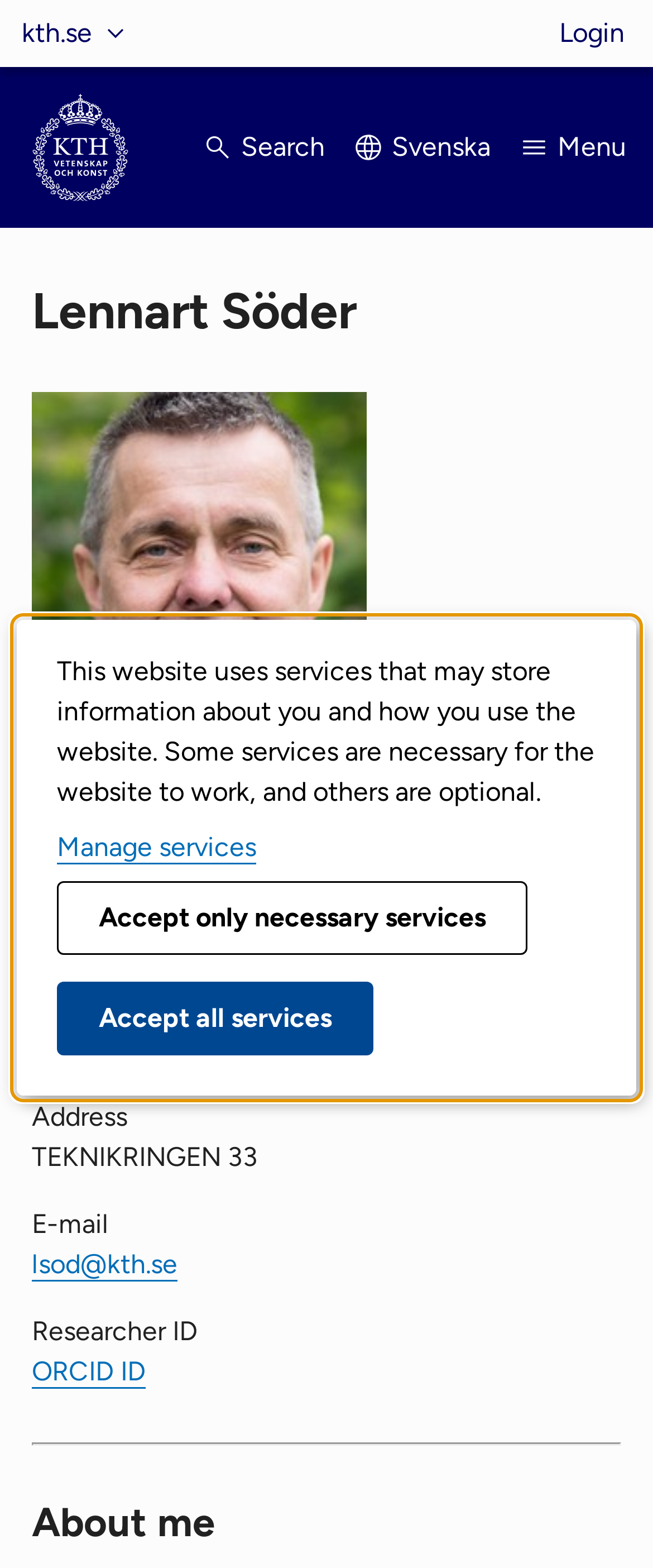Pinpoint the bounding box coordinates of the element to be clicked to execute the instruction: "Go to the Swedish version".

[0.538, 0.073, 0.751, 0.115]